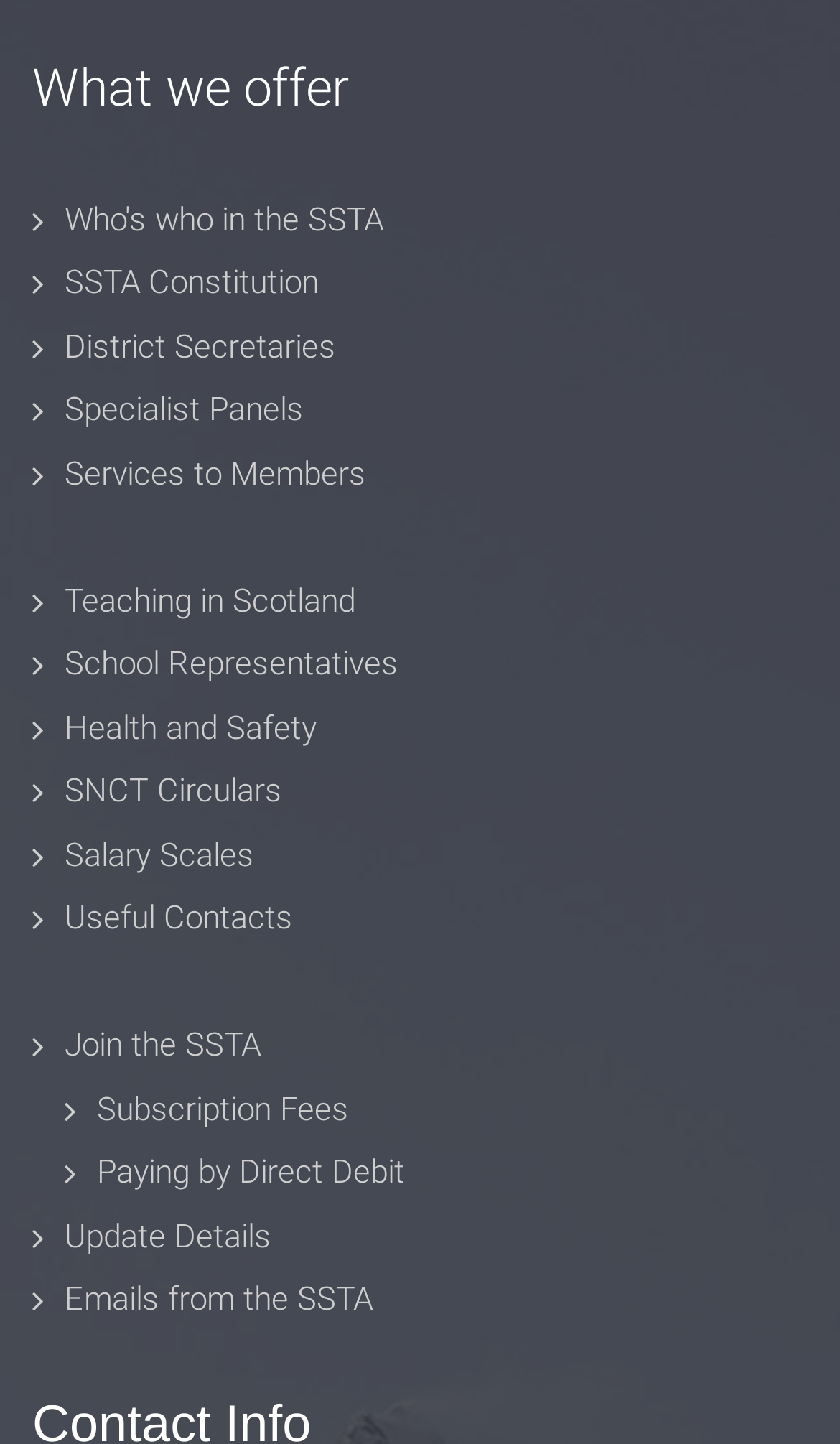Please locate the bounding box coordinates of the element that should be clicked to complete the given instruction: "Learn about teaching in Scotland".

[0.077, 0.403, 0.423, 0.43]